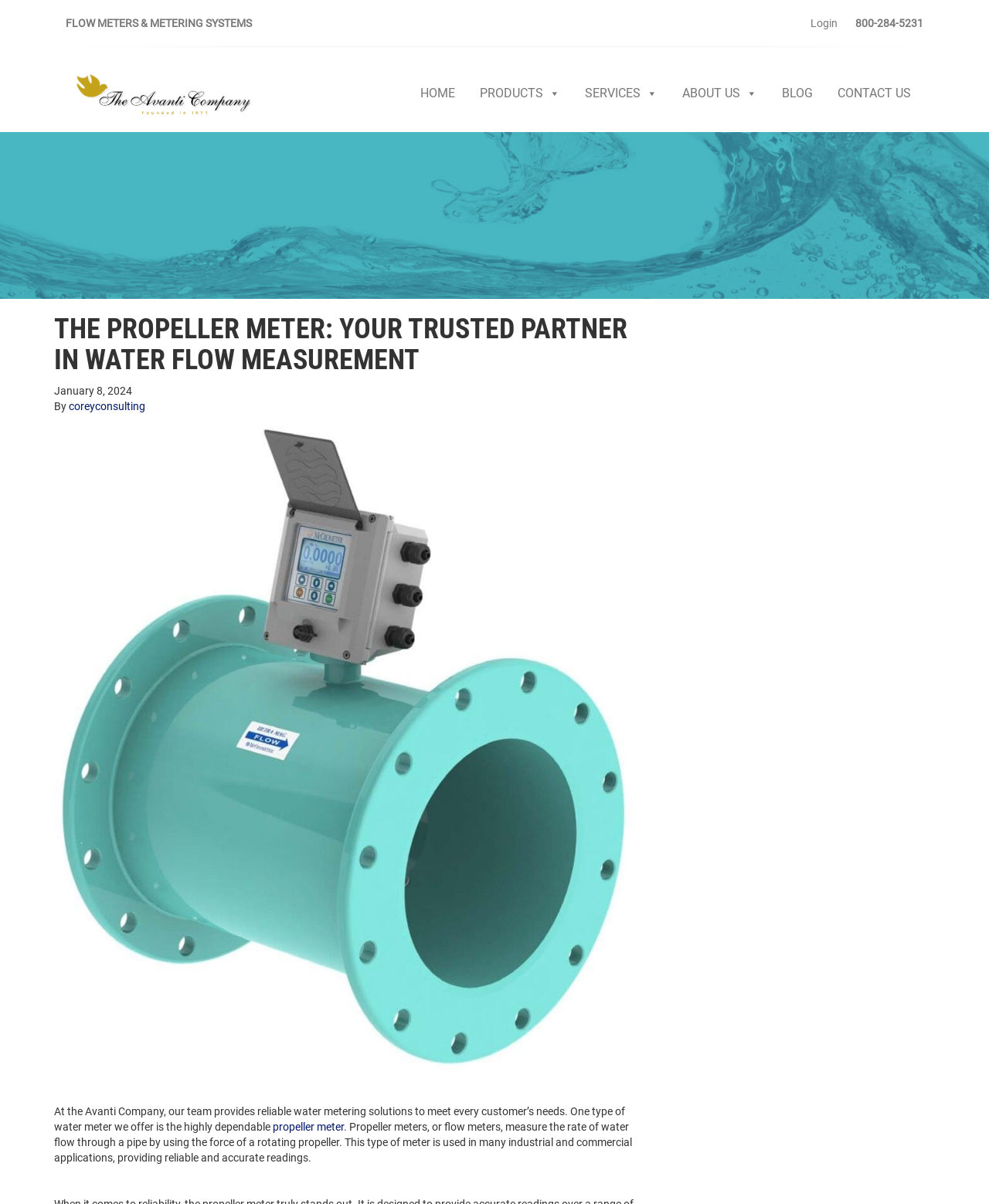Find and provide the bounding box coordinates for the UI element described here: "Contact Us". The coordinates should be given as four float numbers between 0 and 1: [left, top, right, bottom].

[0.834, 0.065, 0.934, 0.09]